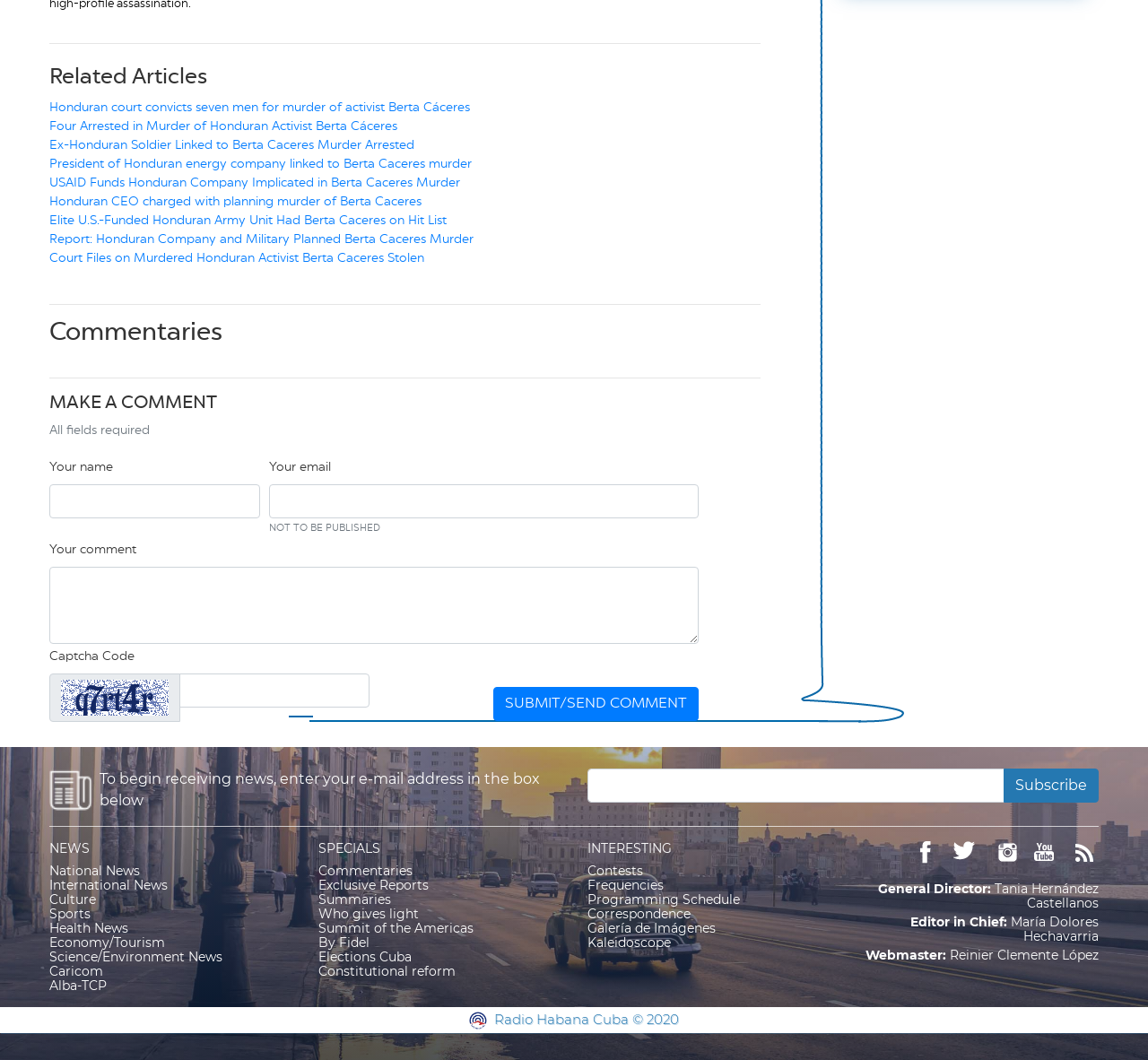Determine the bounding box coordinates of the region to click in order to accomplish the following instruction: "Click on the 'Subscribe' button". Provide the coordinates as four float numbers between 0 and 1, specifically [left, top, right, bottom].

[0.874, 0.725, 0.957, 0.757]